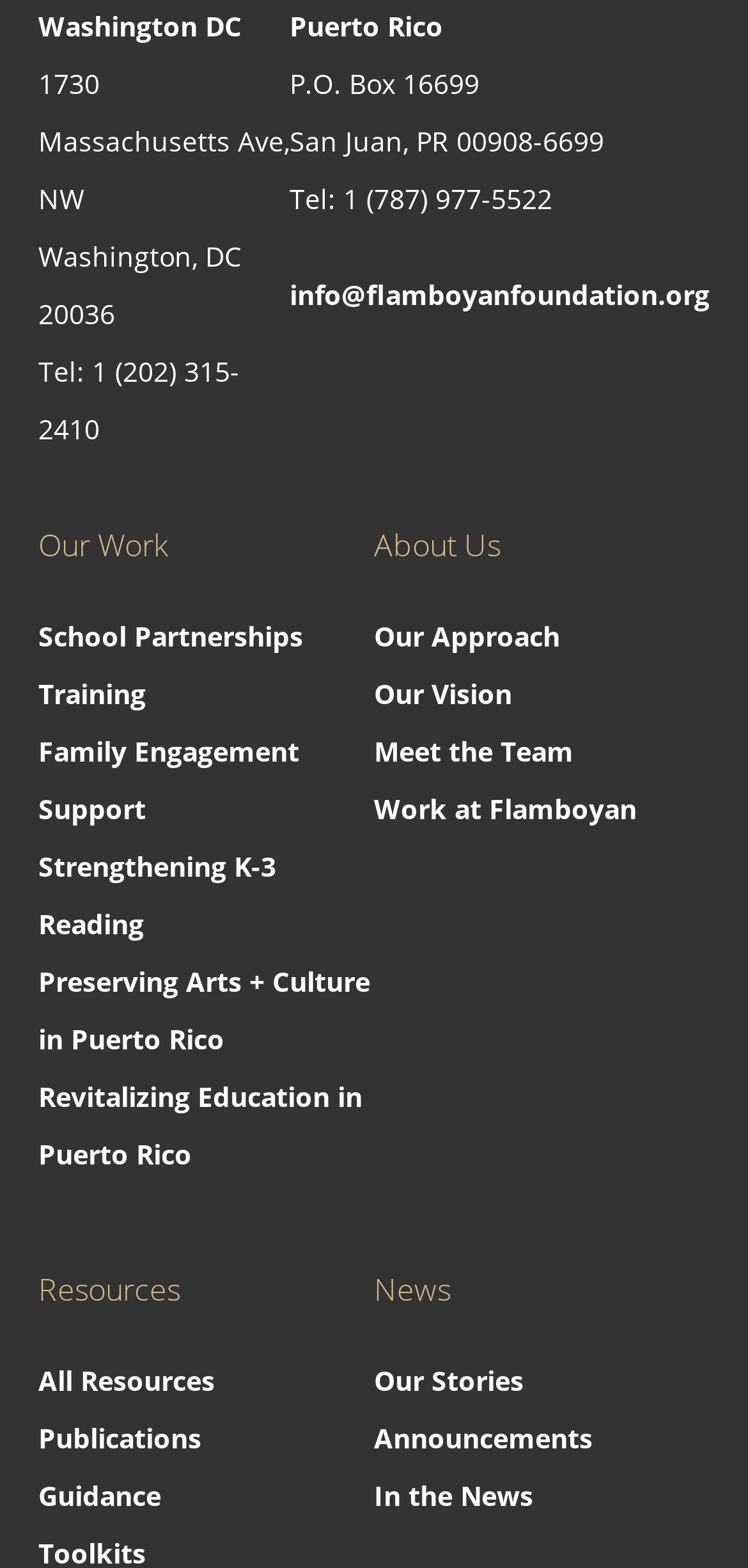Determine the bounding box coordinates for the HTML element described here: "Publications".

[0.051, 0.905, 0.269, 0.929]